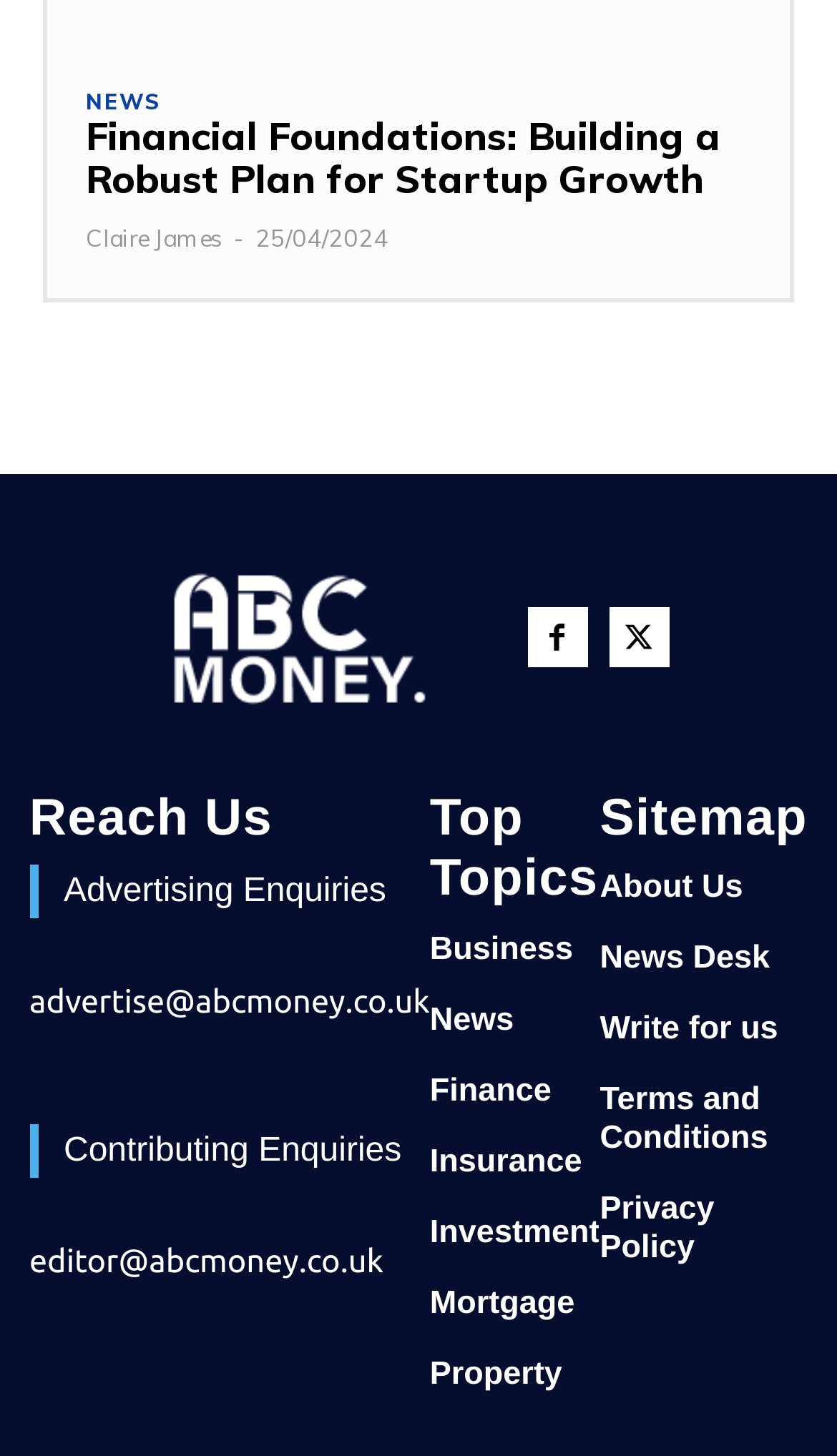What are the topics listed under 'Top Topics'?
Respond to the question with a single word or phrase according to the image.

Business, News, Finance, Insurance, Investment, Mortgage, Property